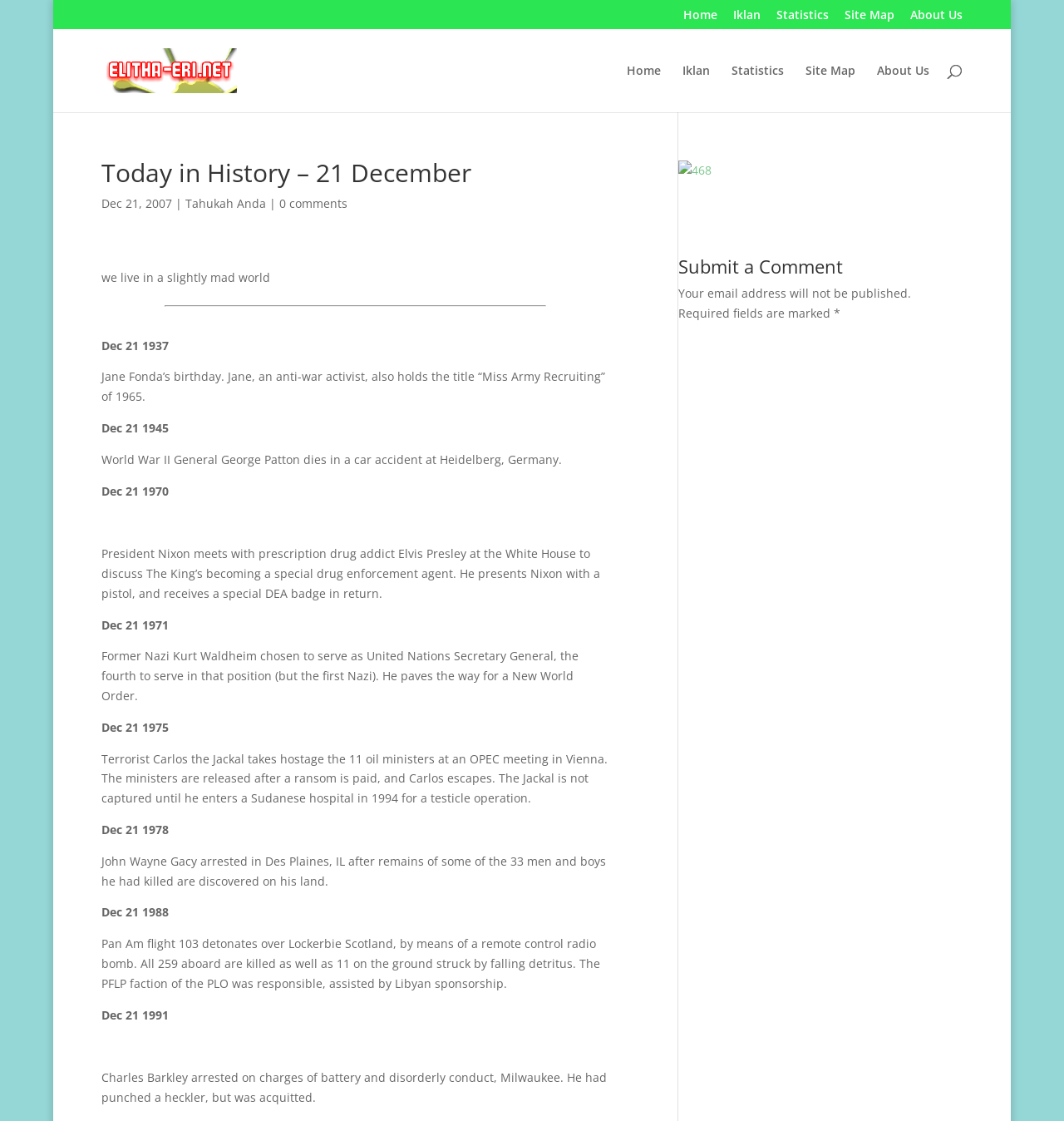What is the purpose of the search box?
Provide a detailed and extensive answer to the question.

I found the answer by looking at the search box element, which has a label 'Search for:' indicating its purpose.